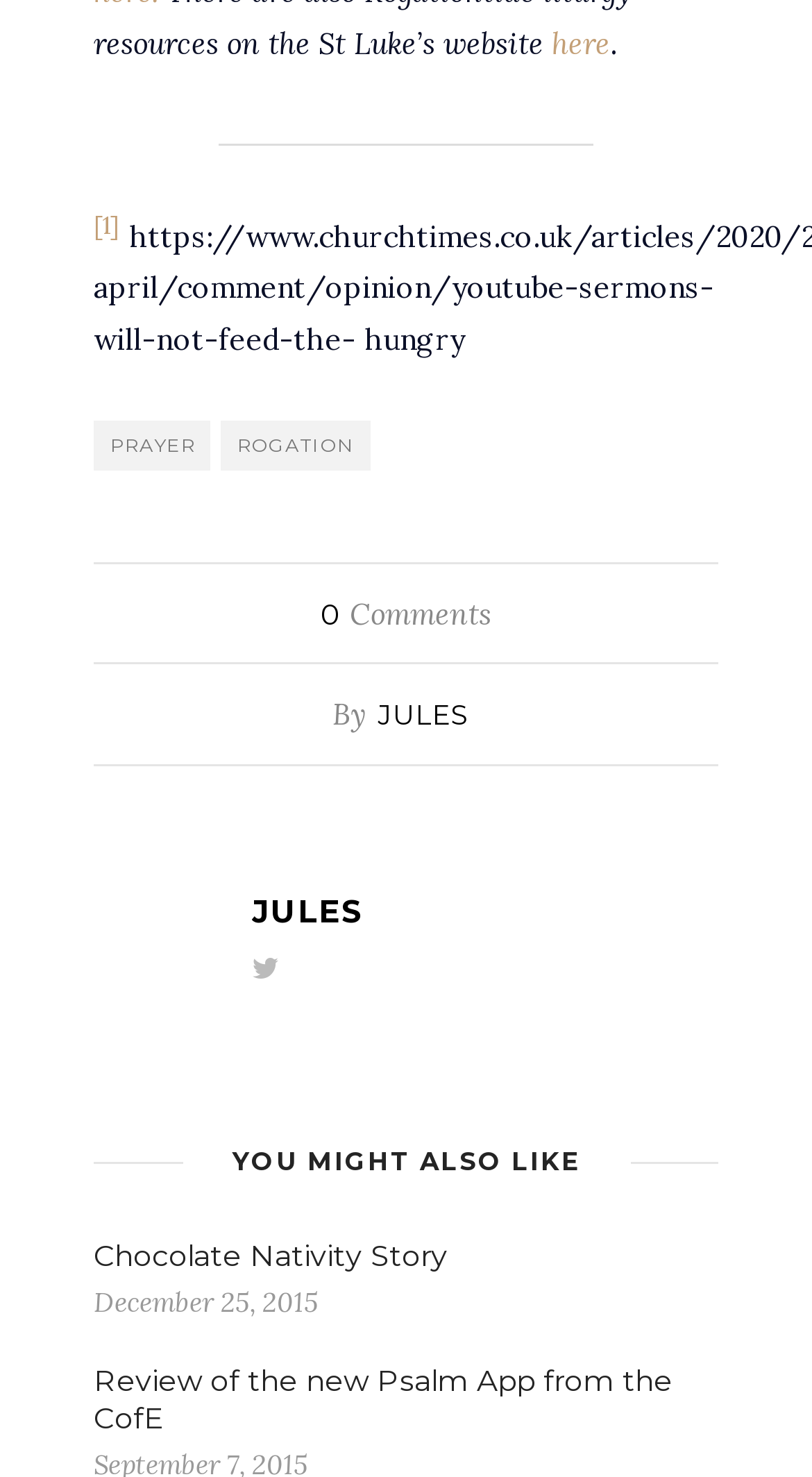What is the title of the second recommended post?
Based on the content of the image, thoroughly explain and answer the question.

The second recommended post is 'Chocolate Nativity Story' which is a heading with a bounding box of [0.115, 0.838, 0.885, 0.863].